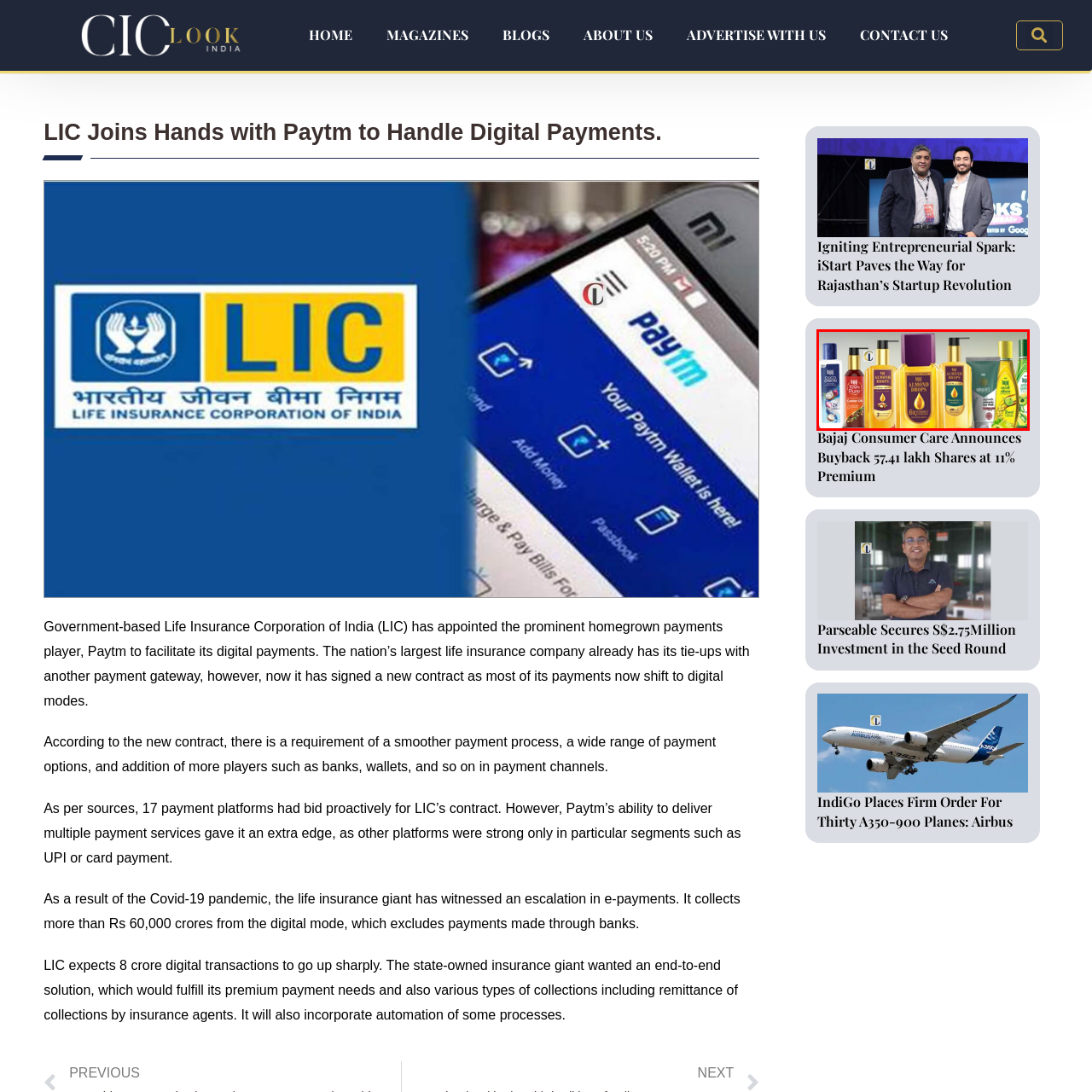What type of products are showcased in the image?
Pay attention to the segment of the image within the red bounding box and offer a detailed answer to the question.

The caption states that the image features a 'vibrant collection of hair and skin care products from Bajaj Consumer Care', which implies that the products showcased are related to hair and skin care.